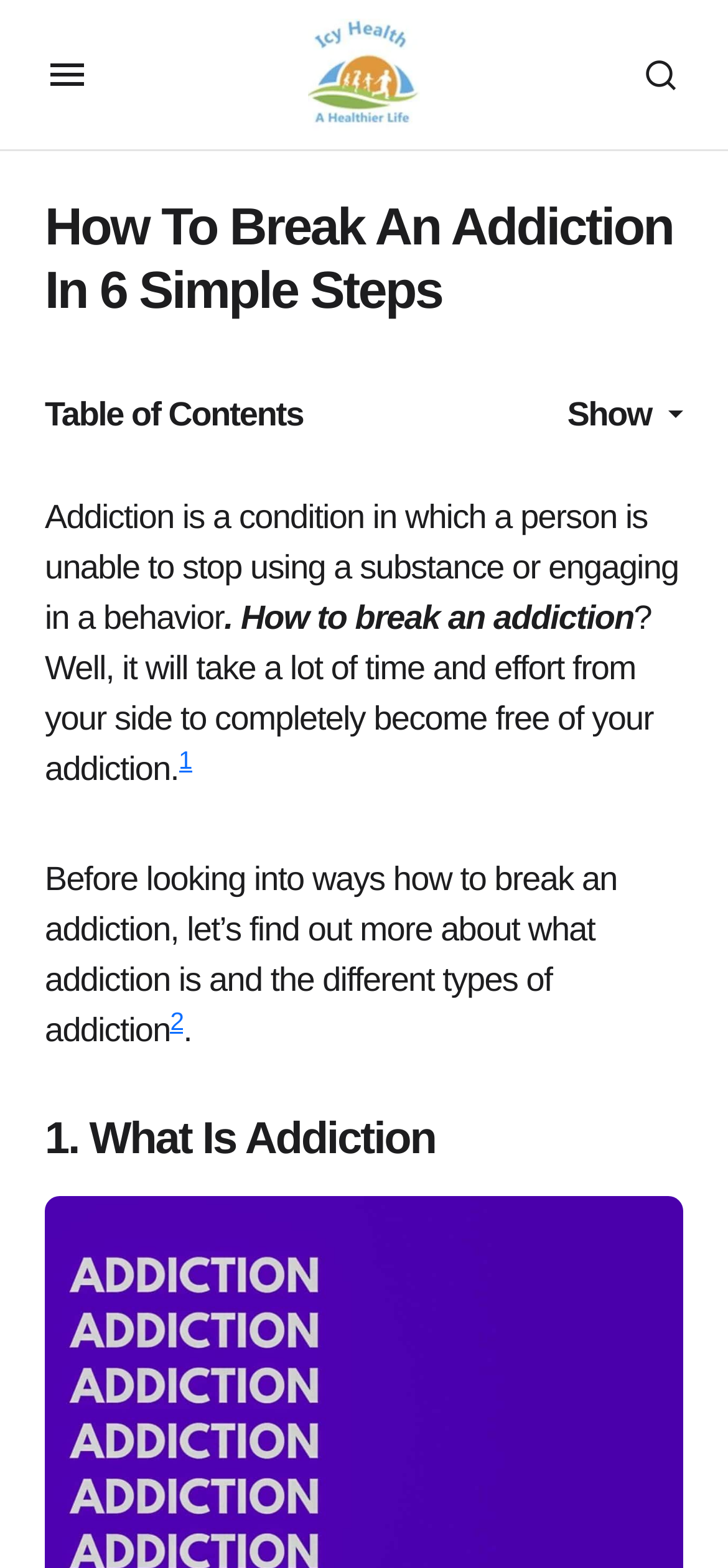Please find the bounding box for the UI element described by: "alt="Icy Health"".

[0.424, 0.012, 0.576, 0.083]